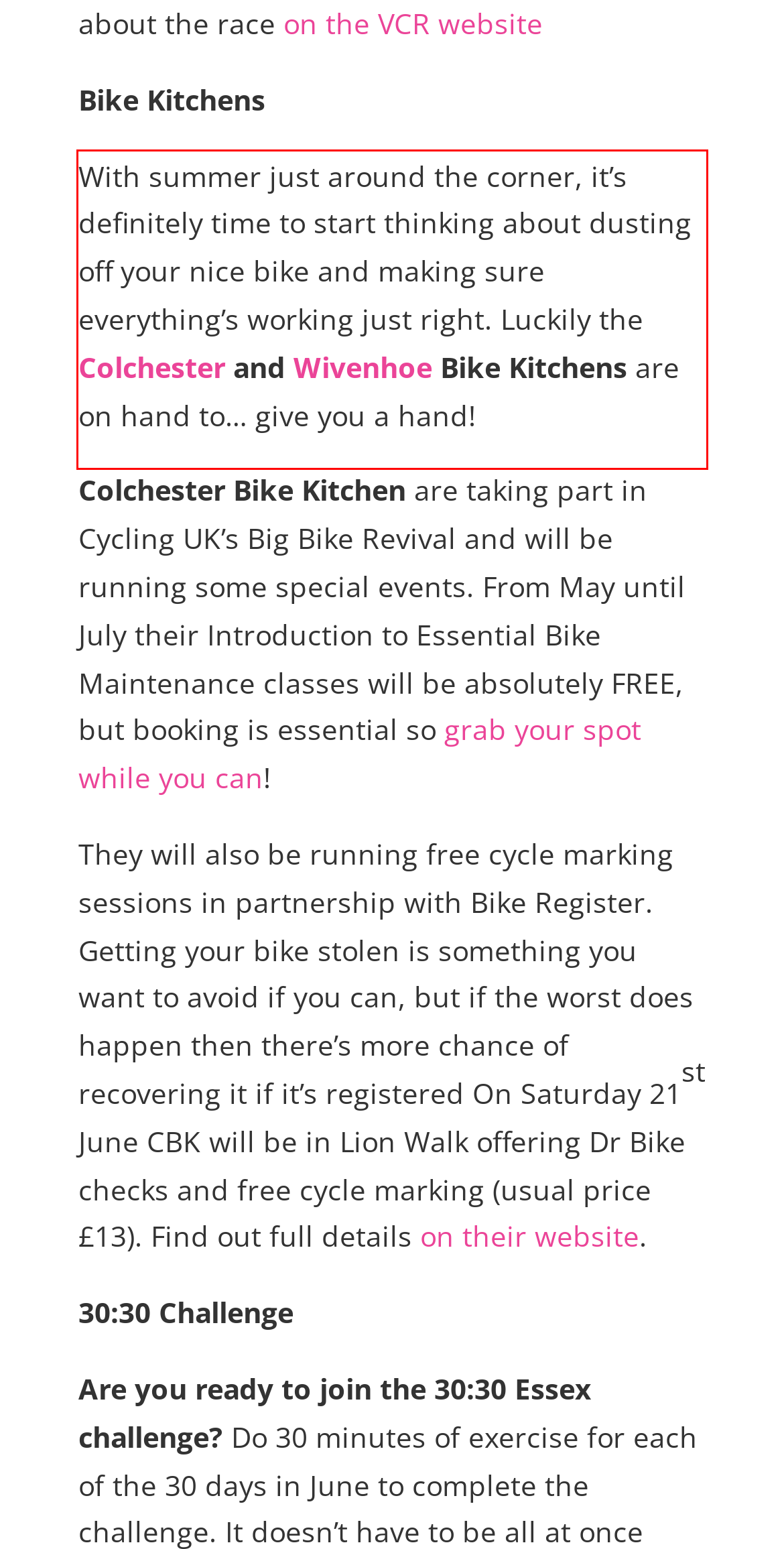Within the screenshot of a webpage, identify the red bounding box and perform OCR to capture the text content it contains.

With summer just around the corner, it’s definitely time to start thinking about dusting off your nice bike and making sure everything’s working just right. Luckily the Colchester and Wivenhoe Bike Kitchens are on hand to… give you a hand!